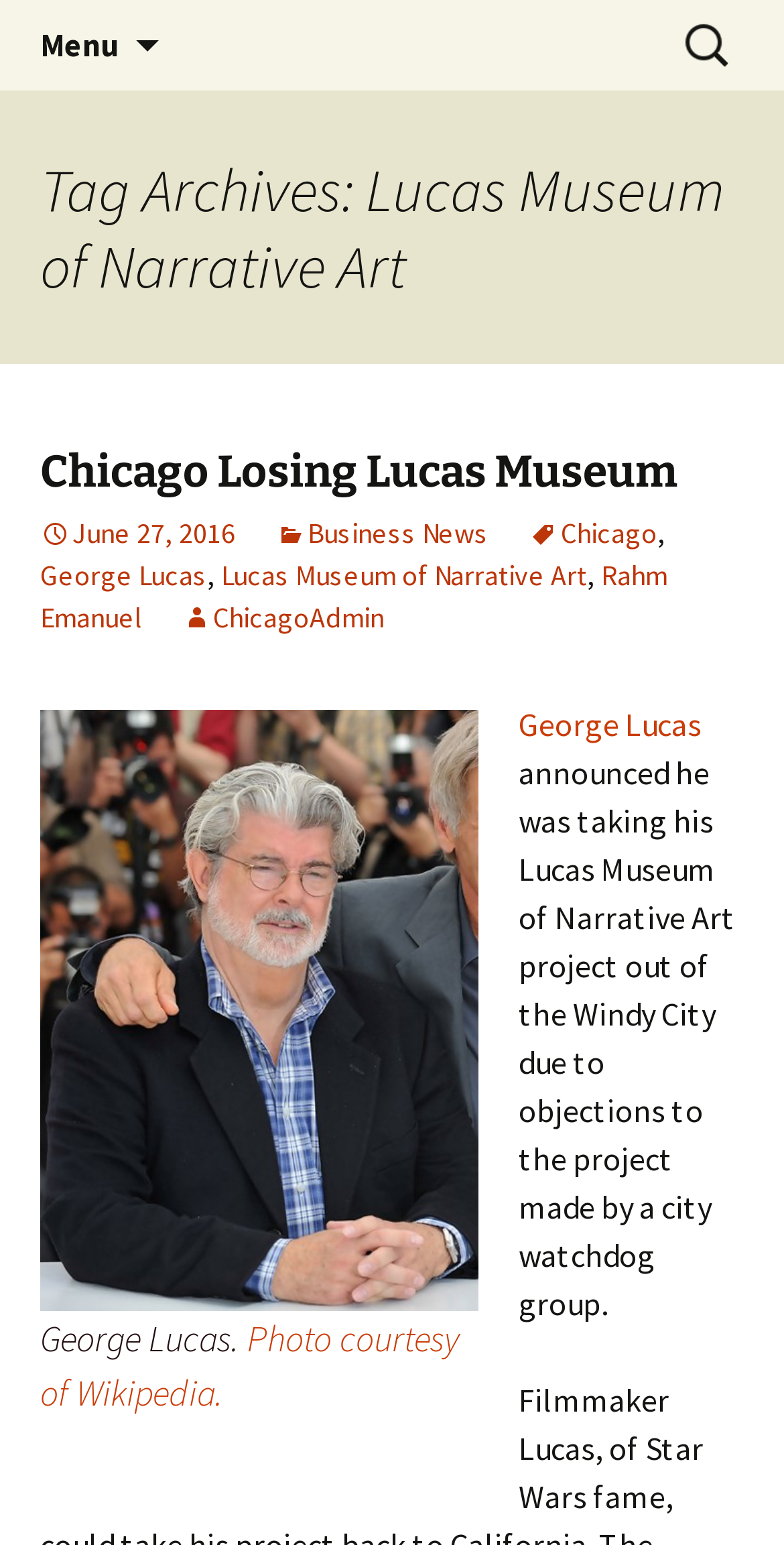Explain the webpage's design and content in an elaborate manner.

The webpage is about the Lucas Museum of Narrative Art Archives in the Chicago Business District. At the top, there is a heading that reads "Chicago Business District". Below it, there is a menu button on the left side and a search bar on the right side. The search bar has a label "Search for:".

Below the search bar, there is a header section that spans the entire width of the page. It contains a heading that reads "Tag Archives: Lucas Museum of Narrative Art". Below this heading, there is another section that contains several links and a figure. The links are arranged horizontally and include titles such as "Chicago Losing Lucas Museum", "June 27, 2016", "Business News", "Chicago", "George Lucas", "Lucas Museum of Narrative Art", and "Rahm Emanuel".

The figure is located below the links and takes up about half of the page's width. It contains an image of George Lucas with a caption that reads "George Lucas. Photo courtesy of Wikipedia.". Below the image, there is a figcaption that provides additional information about the photo.

To the right of the figure, there is a block of text that describes George Lucas announcing that he was taking his Lucas Museum of Narrative Art project out of Chicago due to objections from a city watchdog group. There is also a link to George Lucas's name in this text block.